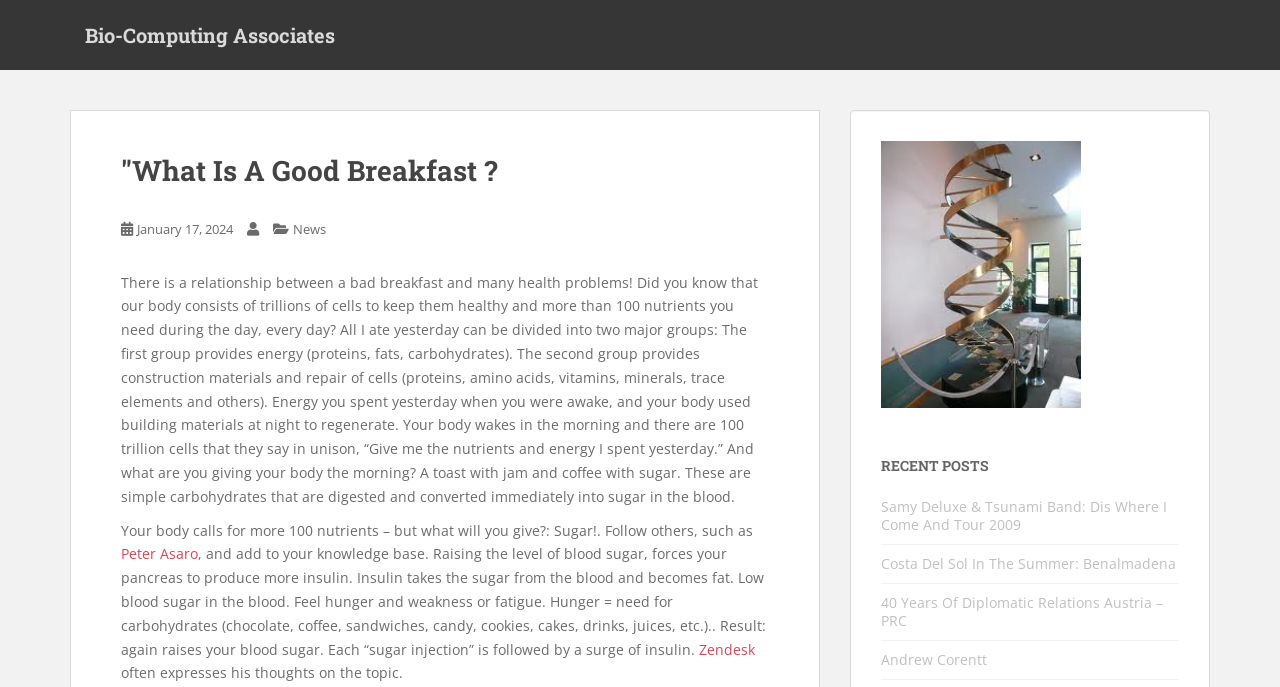What is the principal heading displayed on the webpage?

"What Is A Good Breakfast ?